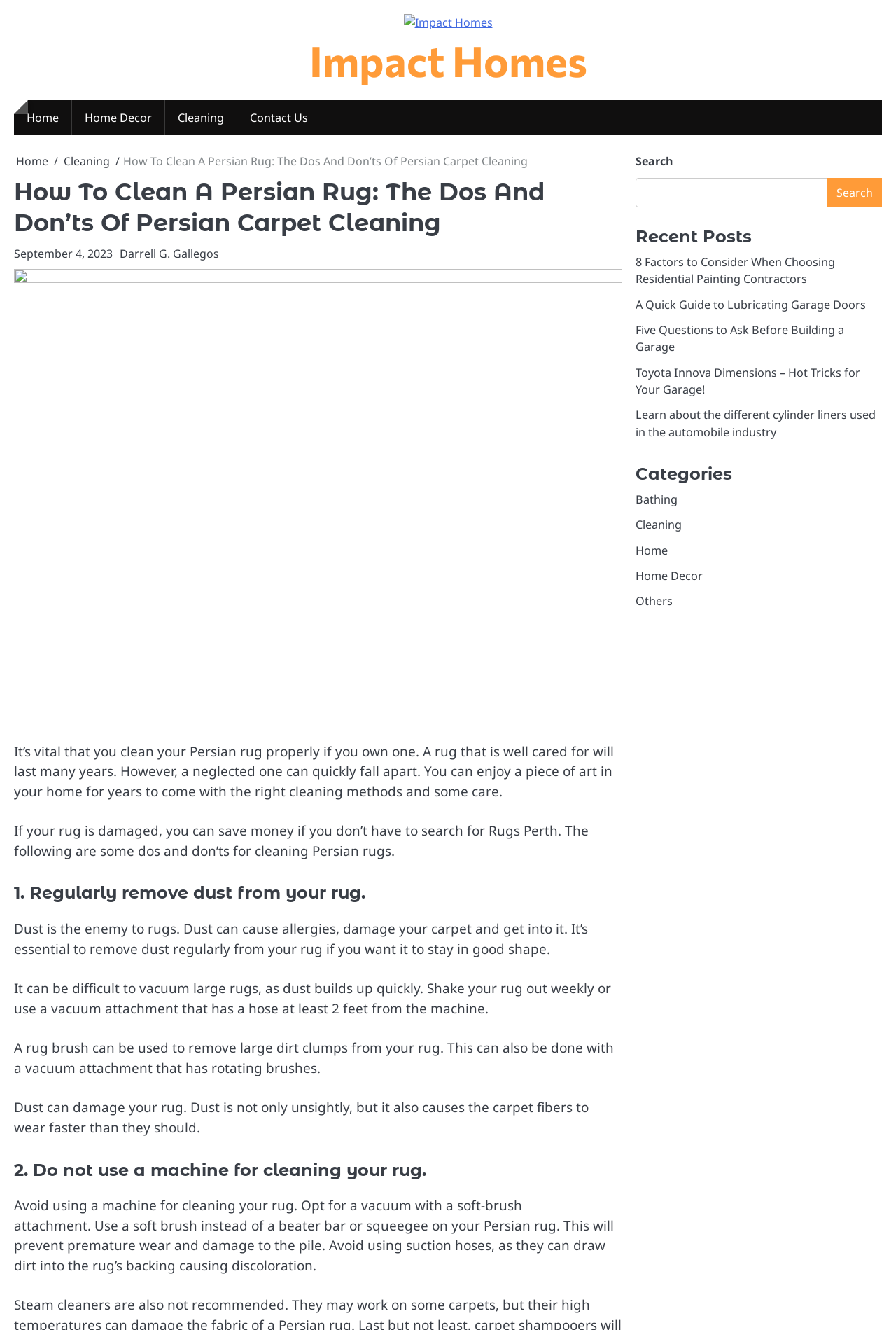What is the consequence of using suction hoses on a Persian rug? Based on the screenshot, please respond with a single word or phrase.

Discoloration